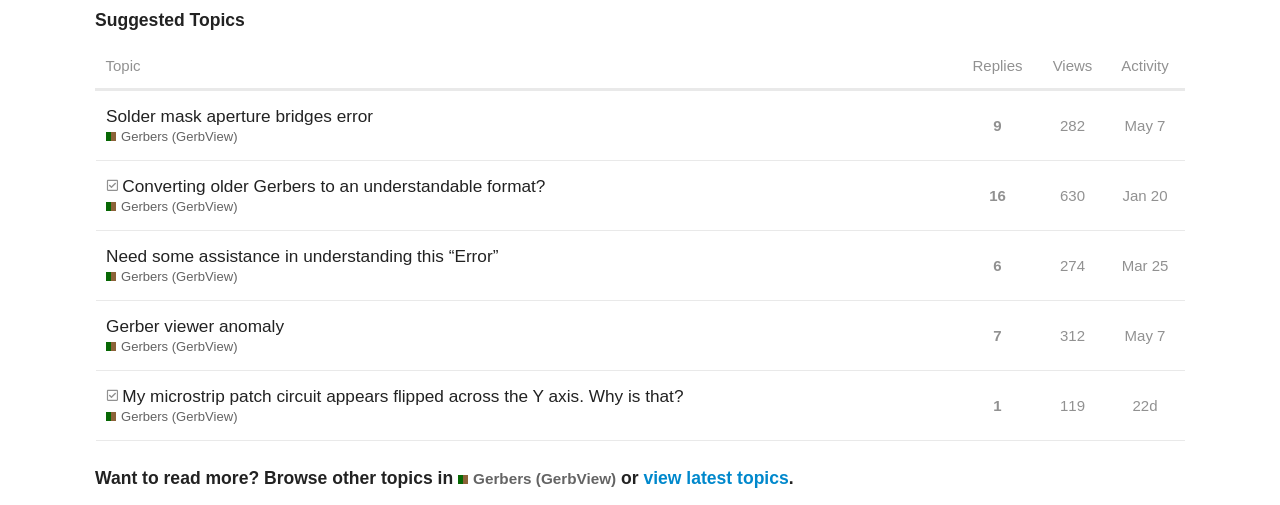Please specify the bounding box coordinates of the clickable section necessary to execute the following command: "Sort by views".

[0.809, 0.084, 0.867, 0.177]